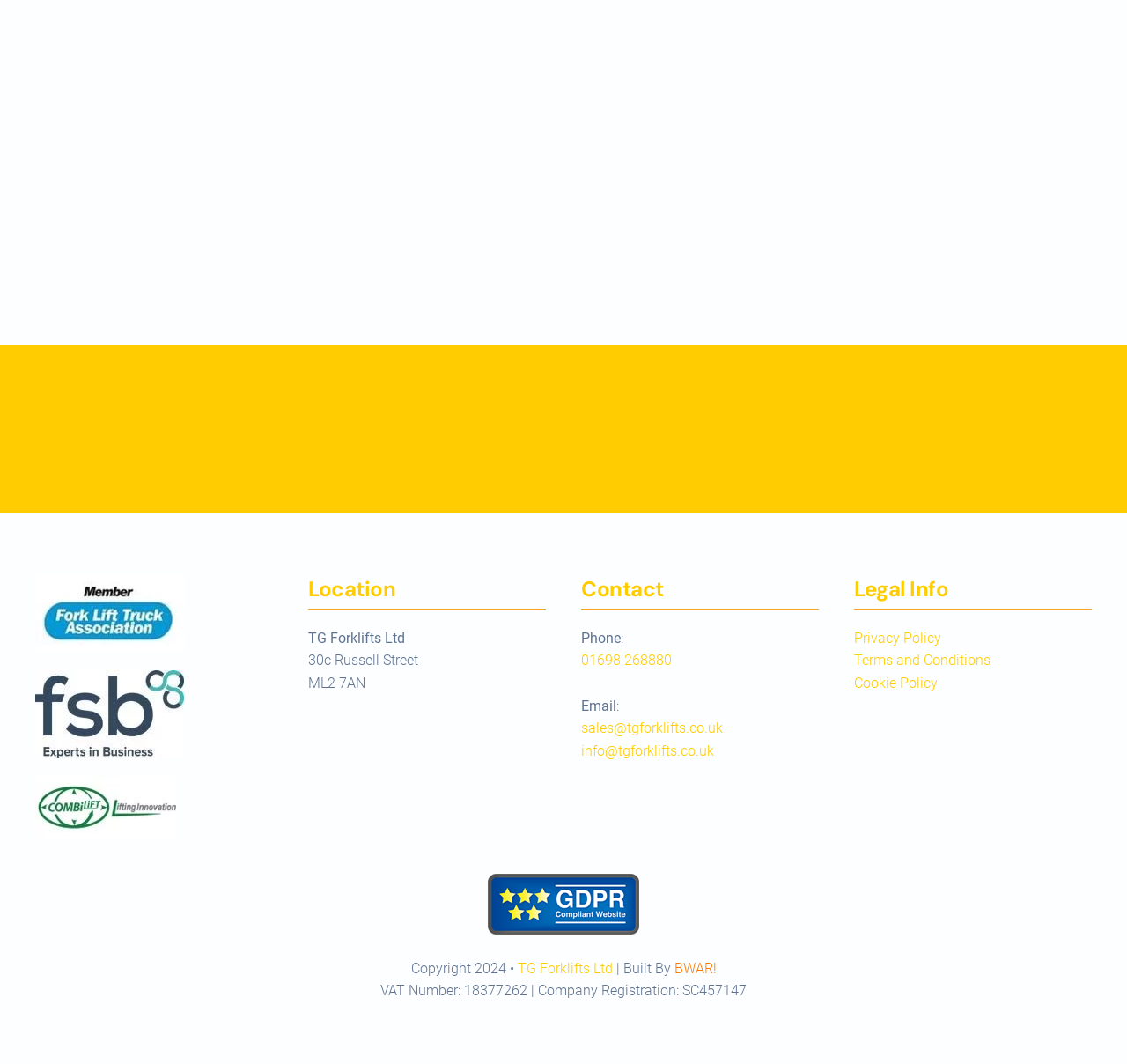Specify the bounding box coordinates of the element's region that should be clicked to achieve the following instruction: "Visit the website of TG Forklifts Ltd". The bounding box coordinates consist of four float numbers between 0 and 1, in the format [left, top, right, bottom].

[0.459, 0.902, 0.543, 0.918]